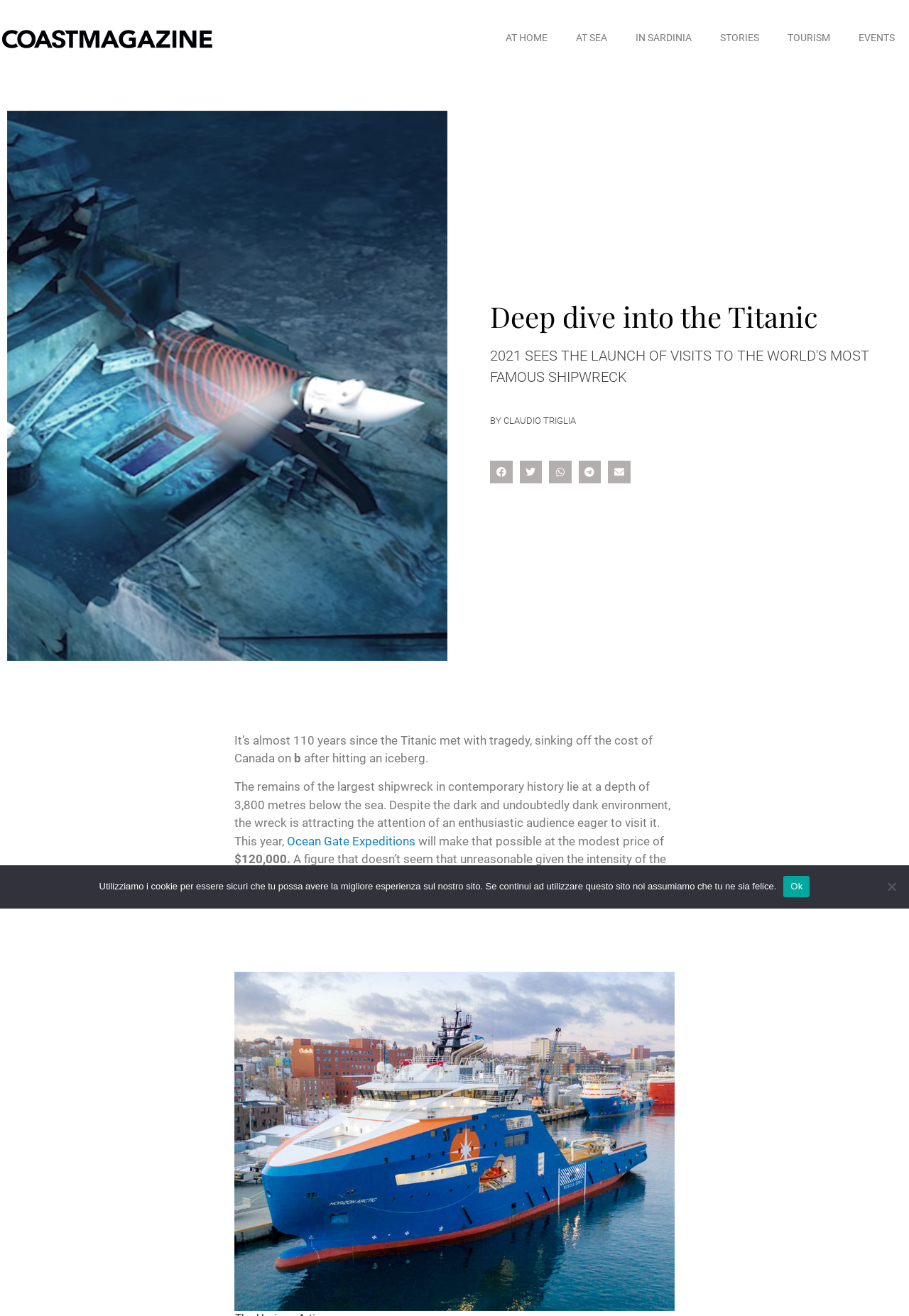Extract the main title from the webpage and generate its text.

Deep dive into the Titanic